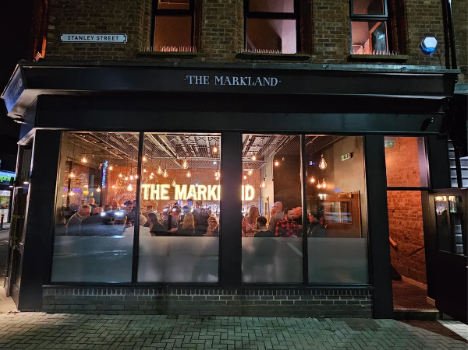Offer a detailed explanation of the image and its components.

The image showcases the exterior of "The Markland," a vibrant establishment located on a bustling street. Large glass windows reveal an inviting interior adorned with warm lighting and lively decor, creating a welcoming atmosphere for patrons. The words "THE MARKLAND" are prominently illuminated against the backdrop of the dining area, hinting at a contemporary yet cozy vibe within. Outside, the scene is further enhanced by the charming brickwork and elegant signage, making it an appealing spot for guests. The surrounding area is lined with cobbled streets, adding to the character of this lively venue, as people can be seen enjoying their time inside.